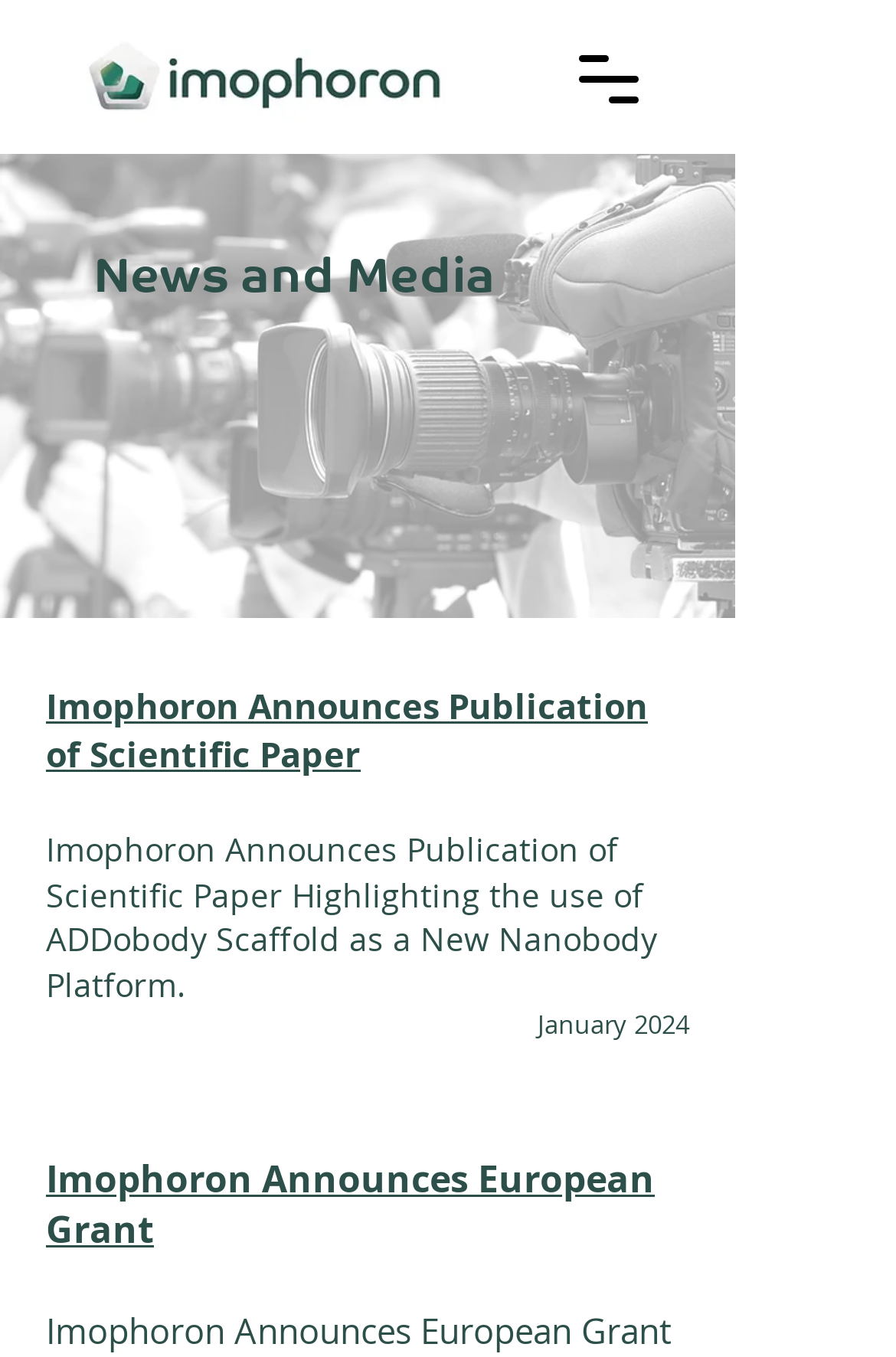What is the purpose of the button at the top right corner?
Using the image as a reference, answer with just one word or a short phrase.

Open navigation menu